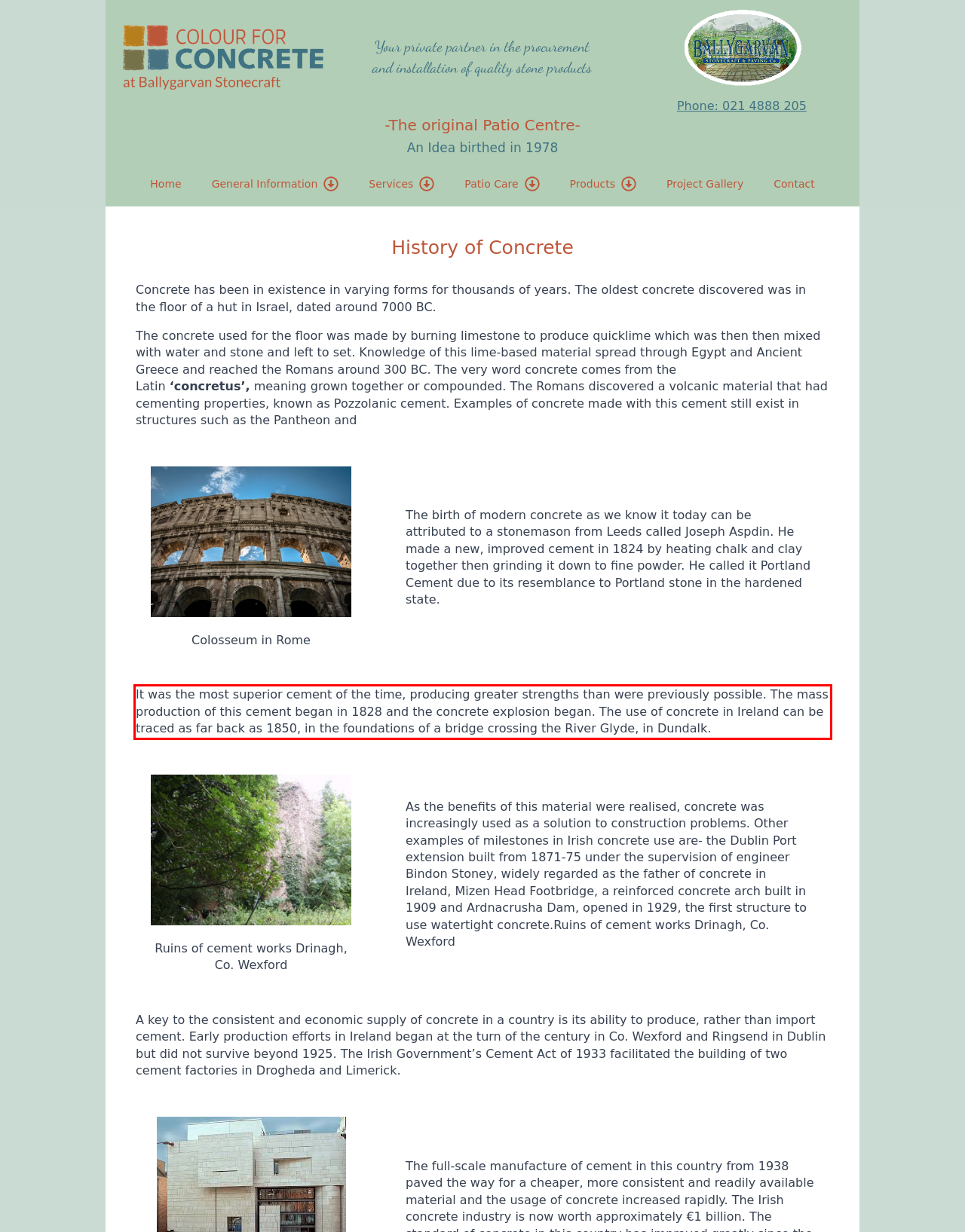You have a screenshot with a red rectangle around a UI element. Recognize and extract the text within this red bounding box using OCR.

It was the most superior cement of the time, producing greater strengths than were previously possible. The mass production of this cement began in 1828 and the concrete explosion began. The use of concrete in Ireland can be traced as far back as 1850, in the foundations of a bridge crossing the River Glyde, in Dundalk.